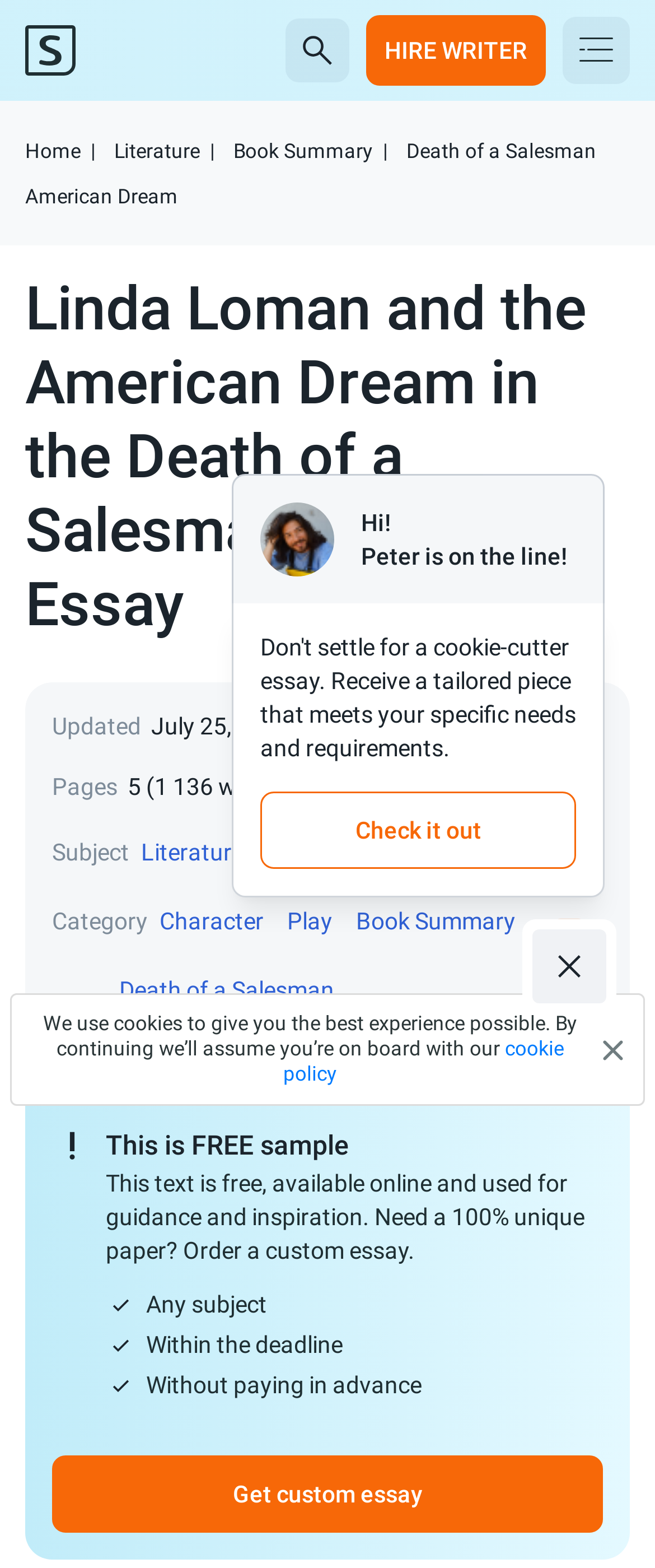How many pages is the essay? Refer to the image and provide a one-word or short phrase answer.

5